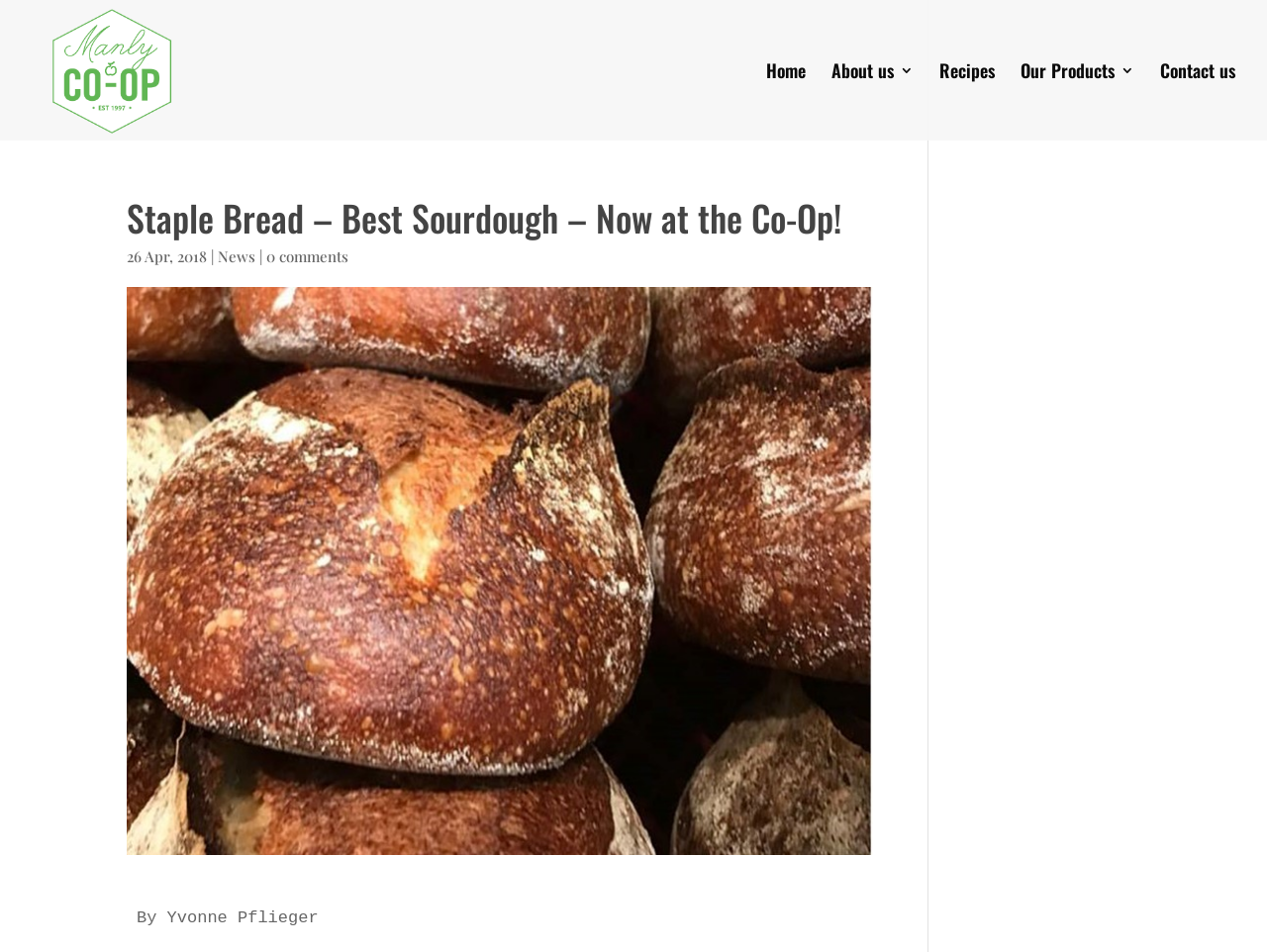What is the date of the article?
Look at the screenshot and give a one-word or phrase answer.

26 Apr, 2018